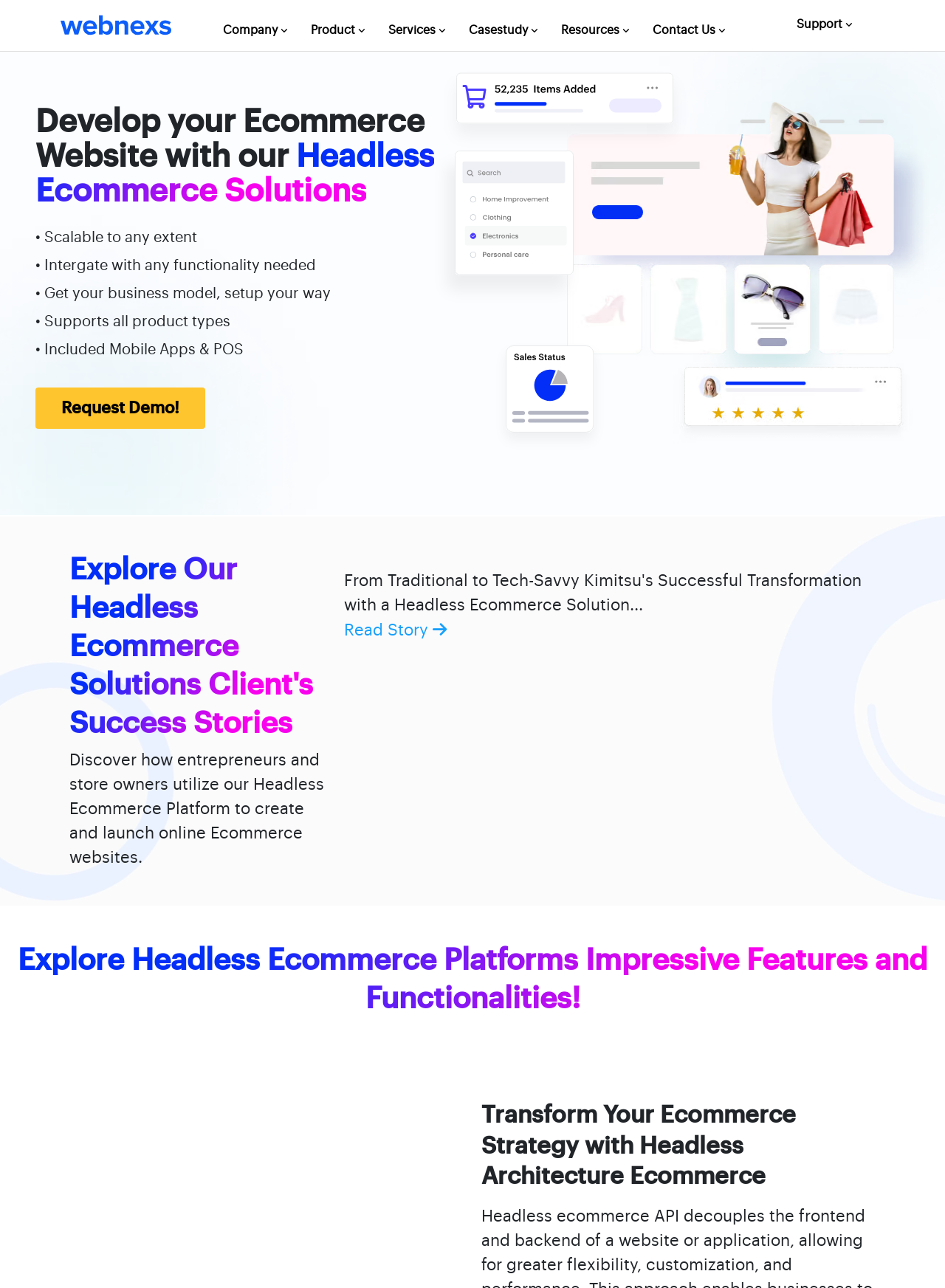Find the bounding box coordinates of the element to click in order to complete this instruction: "Explore the company page". The bounding box coordinates must be four float numbers between 0 and 1, denoted as [left, top, right, bottom].

[0.229, 0.012, 0.311, 0.035]